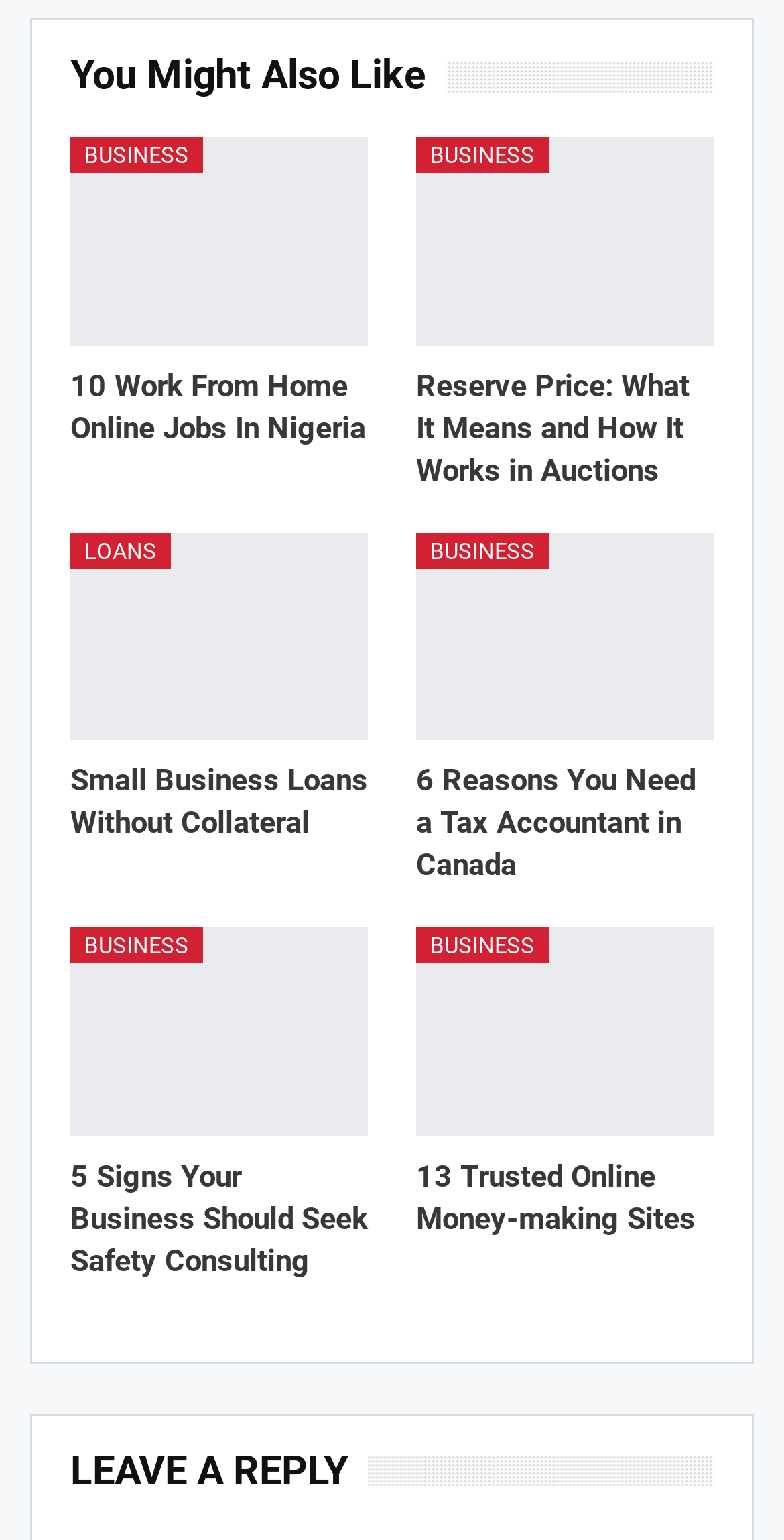How many categories are listed?
Please ensure your answer is as detailed and informative as possible.

Based on the links provided, I can see three categories listed: BUSINESS, LOANS, and BUSINESS again. Although BUSINESS appears multiple times, it is still the same category. Therefore, the total number of categories is 3.